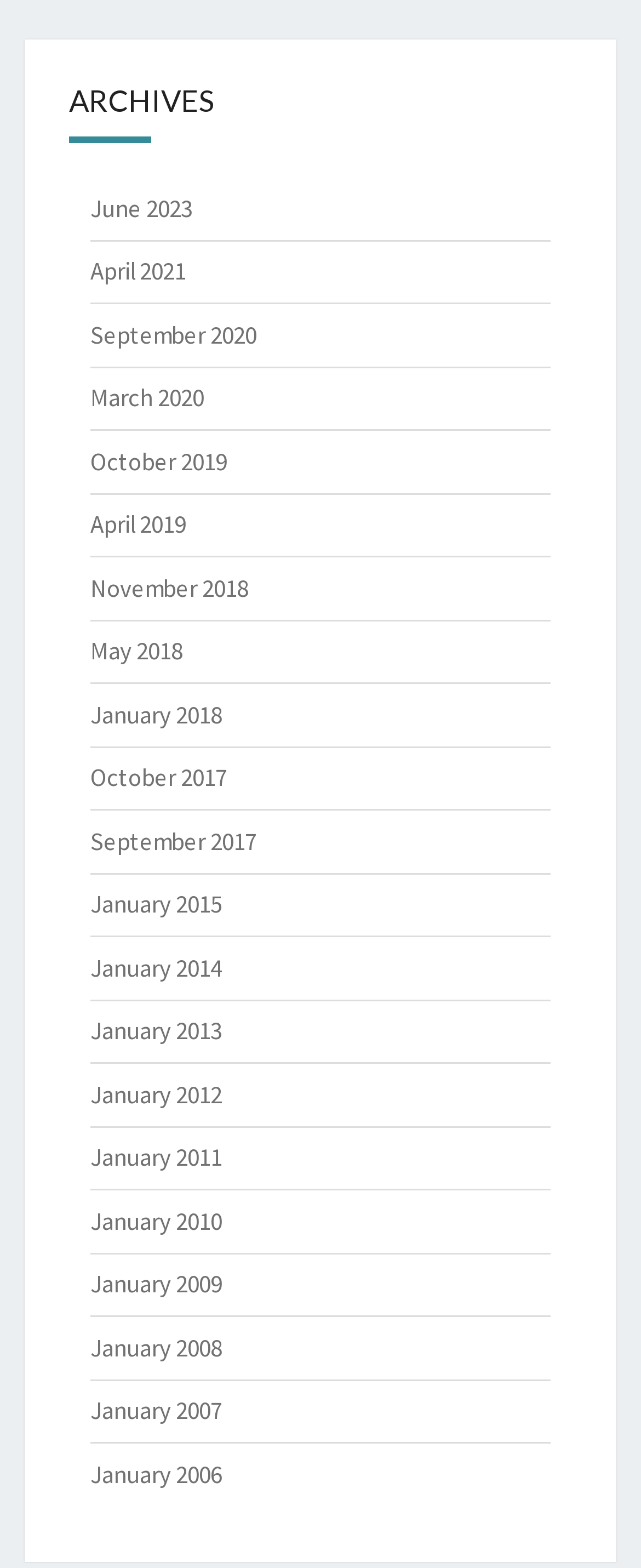Answer with a single word or phrase: 
What is the month that appears most frequently in the archives?

January